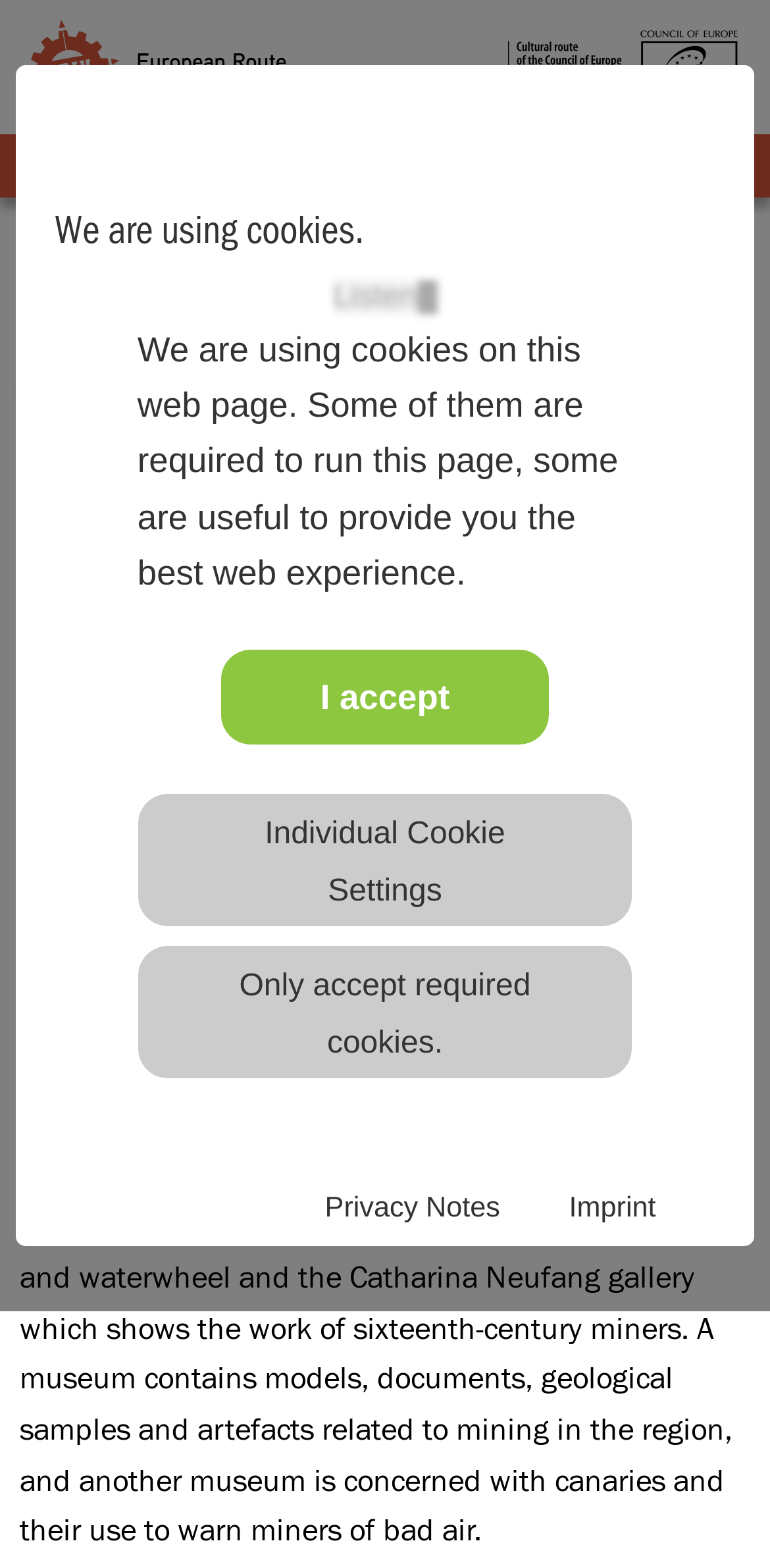Give the bounding box coordinates for the element described as: "Listen".

[0.432, 0.179, 0.568, 0.2]